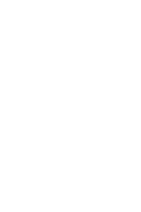What environment are the gloves designed for?
Refer to the screenshot and respond with a concise word or phrase.

Aviation